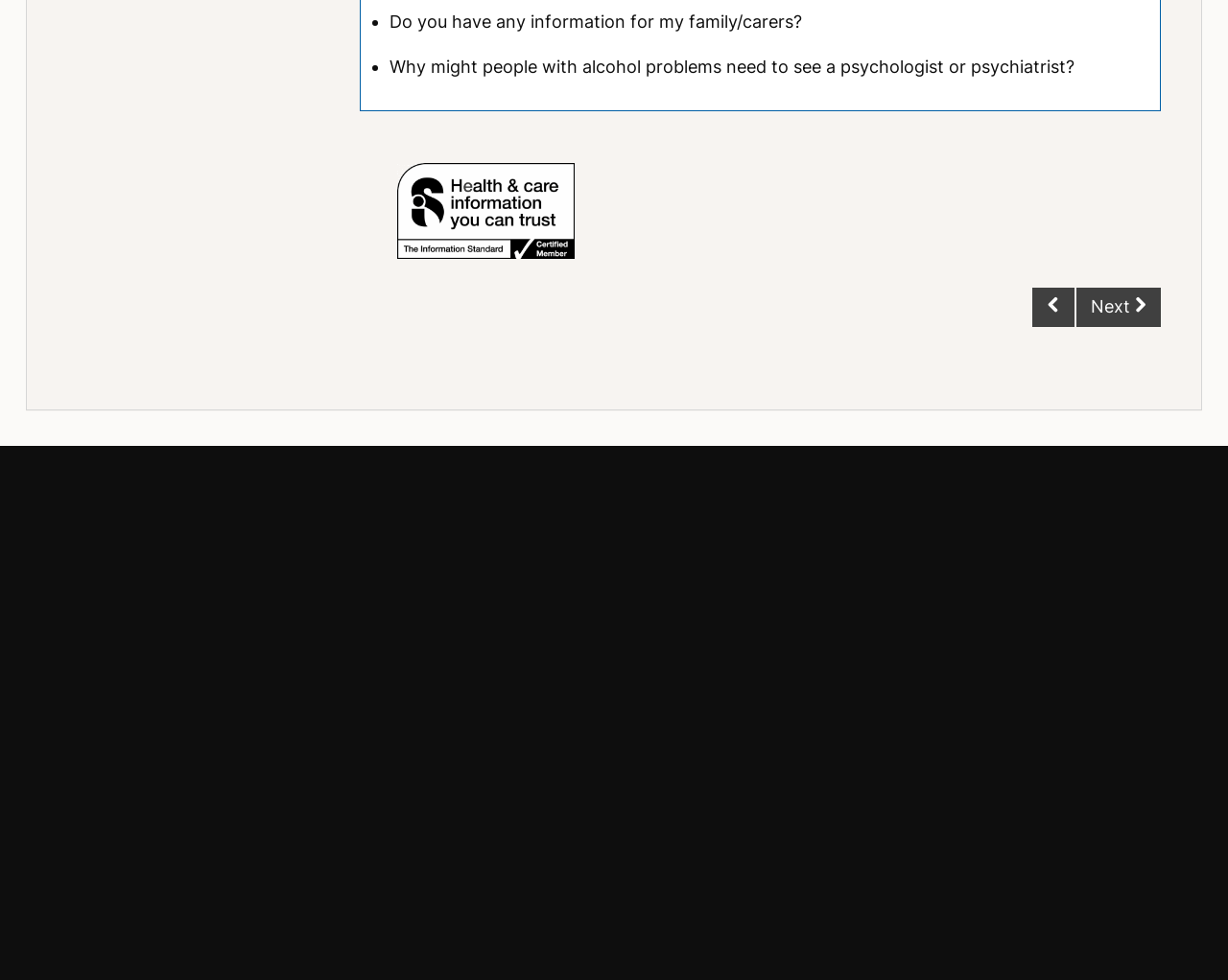What is the text of the first list marker?
Craft a detailed and extensive response to the question.

The first list marker is located at the top of the webpage, with a bounding box coordinate of [0.302, 0.009, 0.308, 0.037]. Its text is simply '•'.